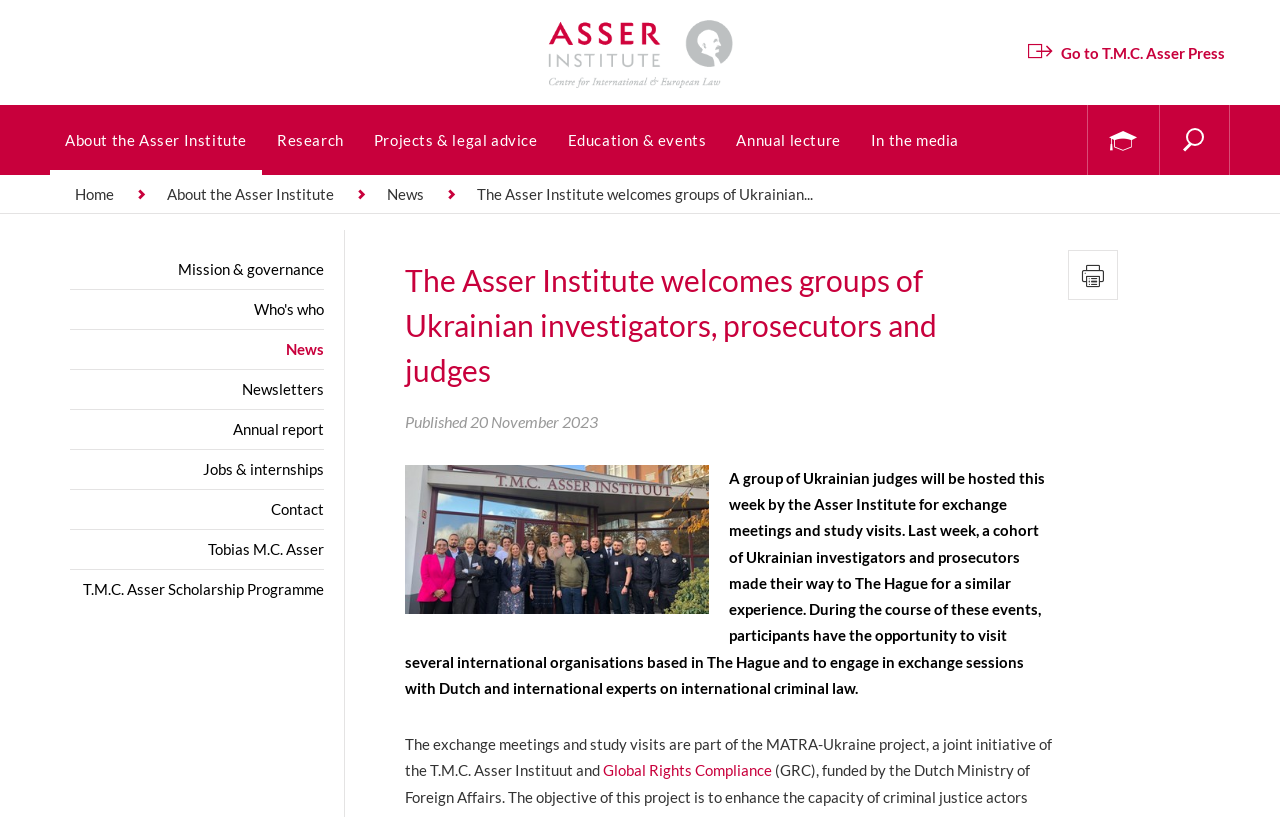Using the information in the image, could you please answer the following question in detail:
What is the topic of the article on the webpage?

The article on the webpage is about the Asser Institute welcoming groups of Ukrainian investigators, prosecutors, and judges, as indicated by the StaticText element 'The Asser Institute welcomes groups of Ukrainian...' and the subsequent paragraphs.